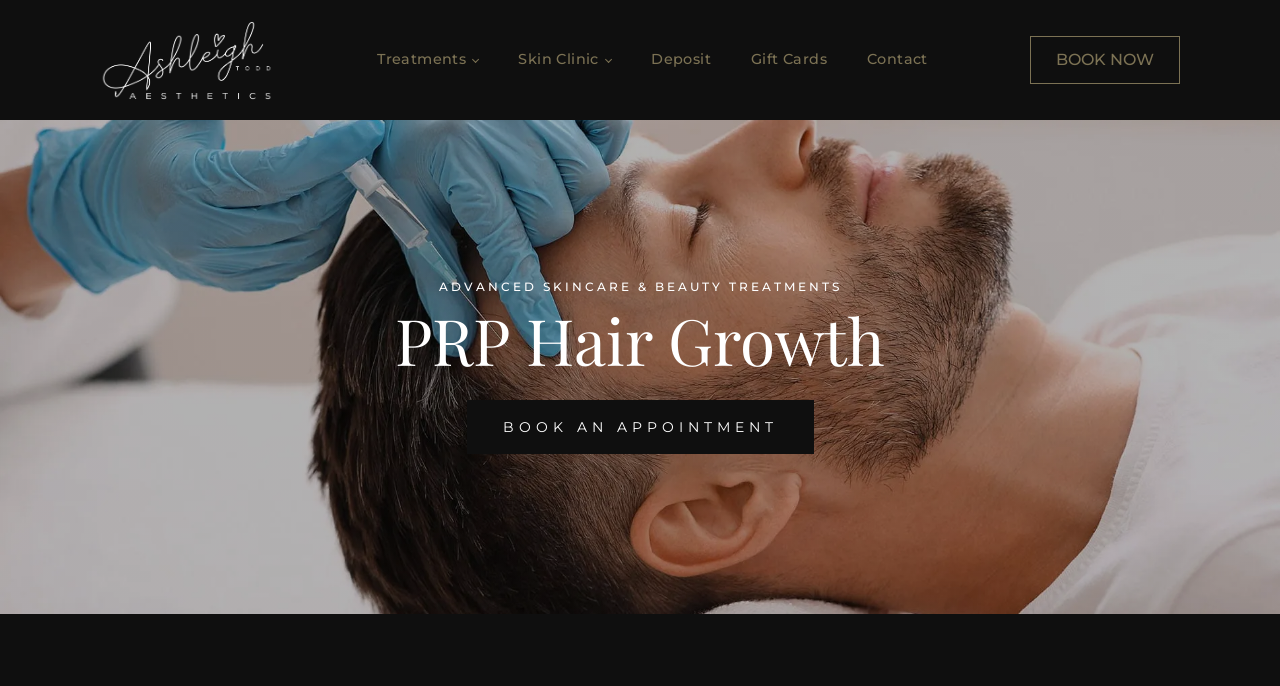Find and indicate the bounding box coordinates of the region you should select to follow the given instruction: "View the 'A QUIET PLACE' movie details".

None